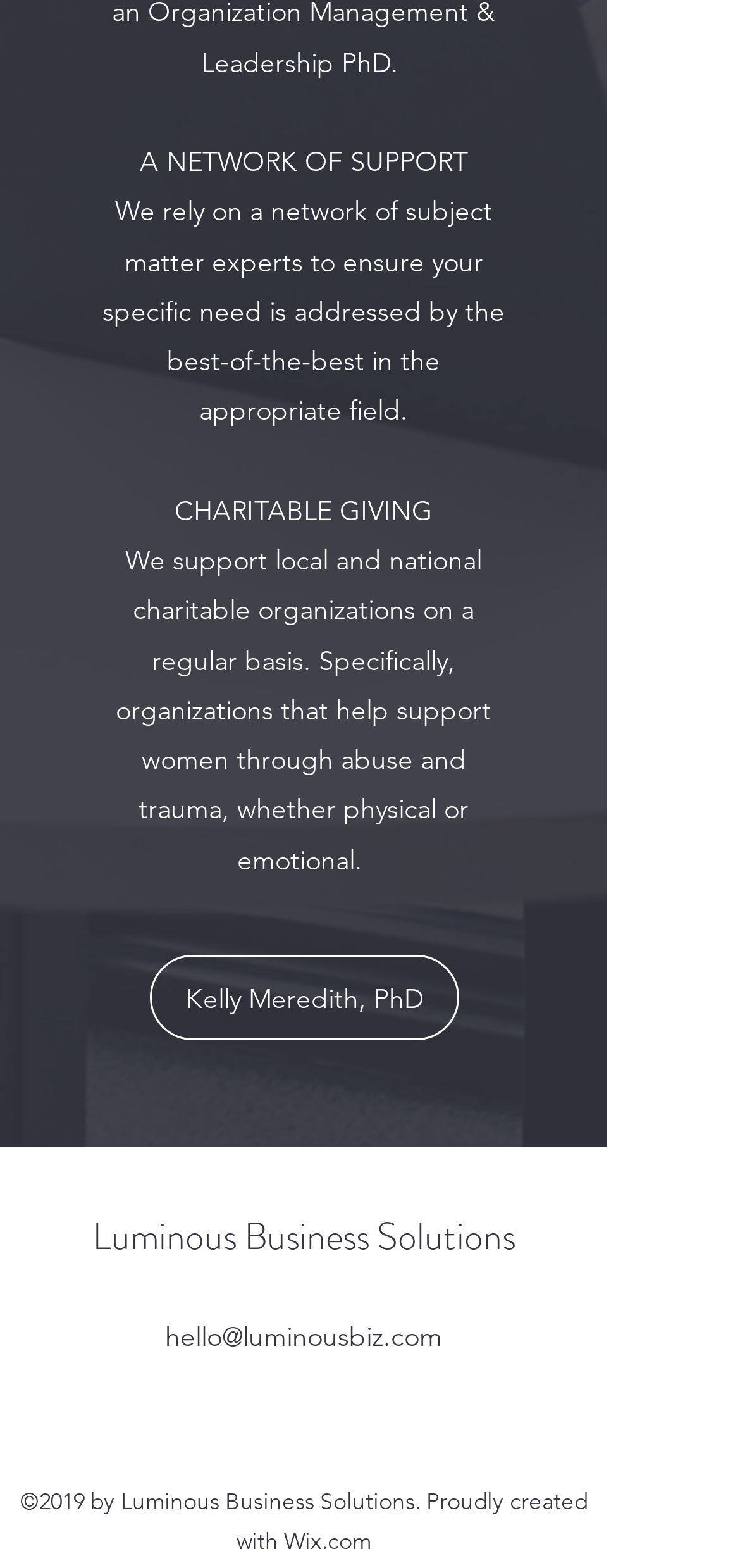Determine the bounding box coordinates (top-left x, top-left y, bottom-right x, bottom-right y) of the UI element described in the following text: aria-label="LinkedIn"

[0.385, 0.894, 0.436, 0.918]